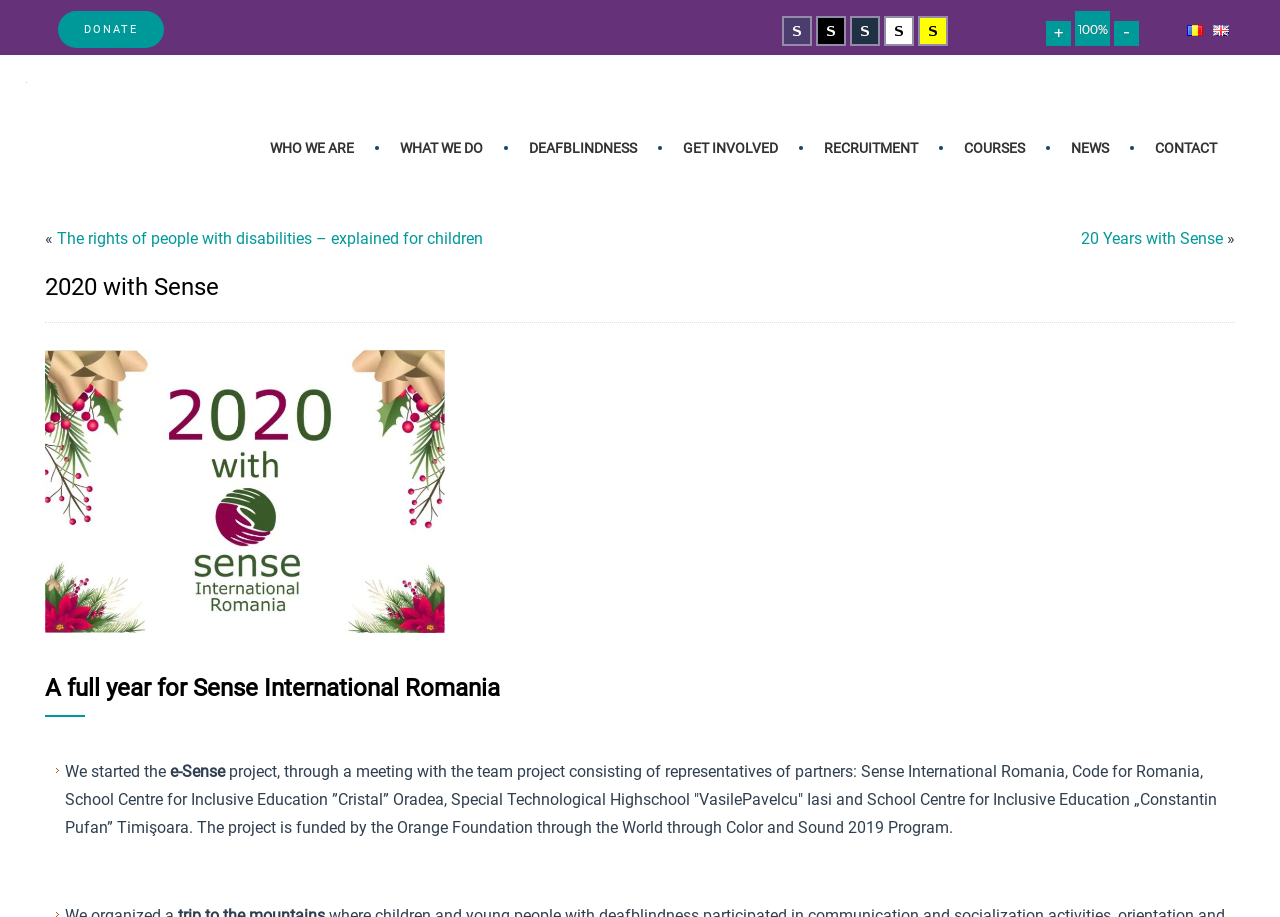Please identify the coordinates of the bounding box for the clickable region that will accomplish this instruction: "Change to normal contrast".

[0.61, 0.018, 0.635, 0.054]